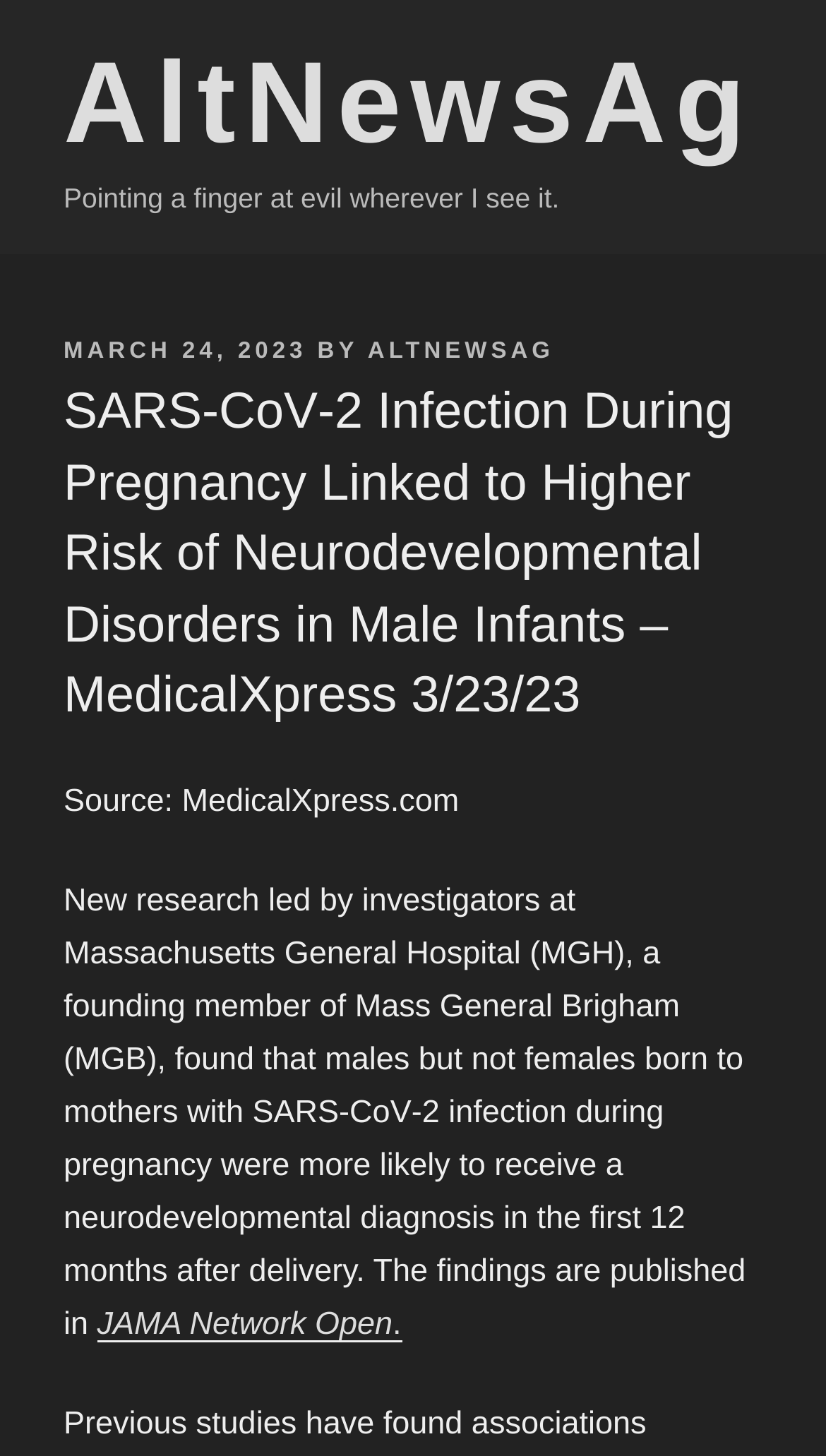Reply to the question below using a single word or brief phrase:
What is the name of the journal where the findings are published?

JAMA Network Open